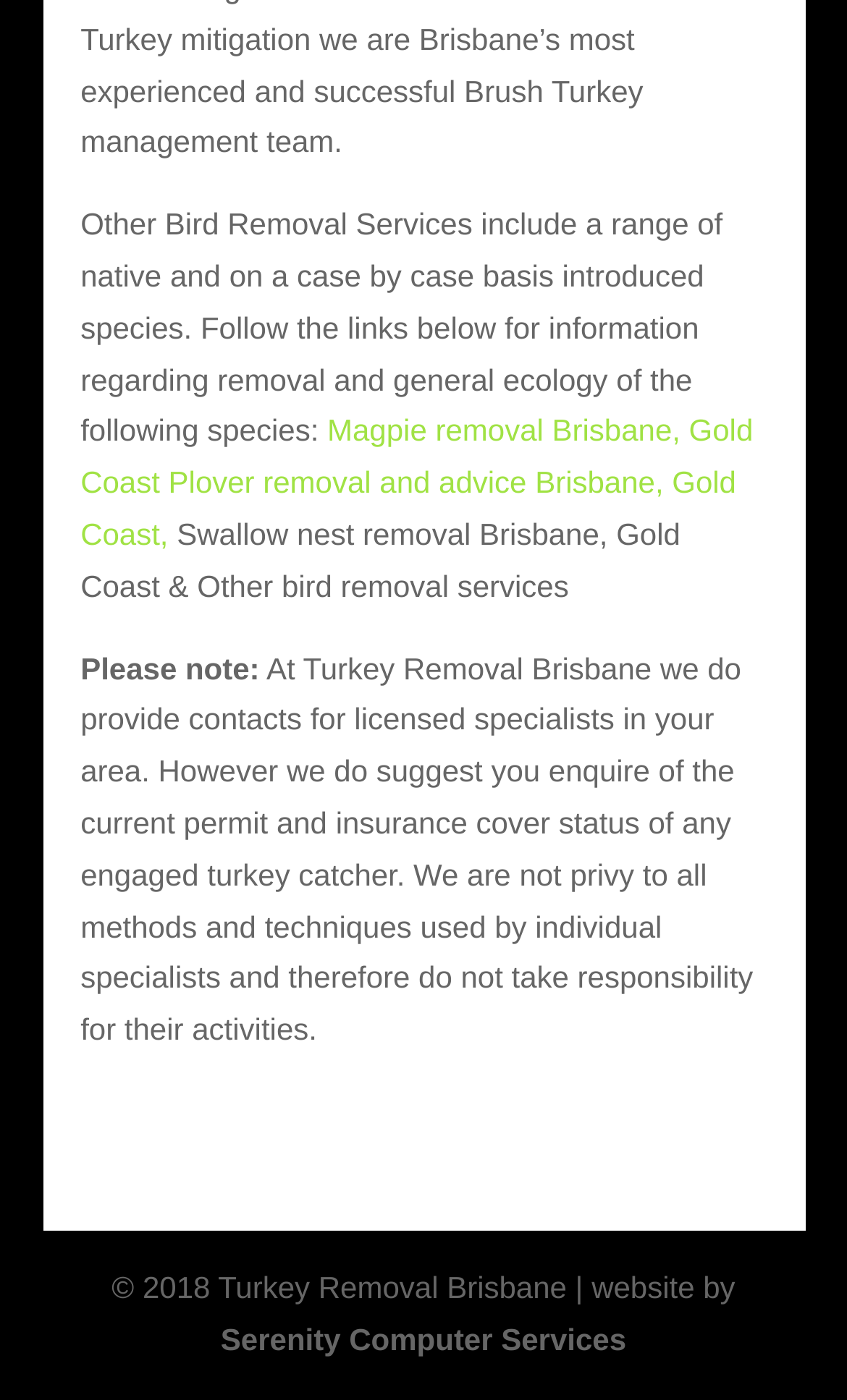Use a single word or phrase to respond to the question:
What other bird removal services are mentioned?

Native and introduced species